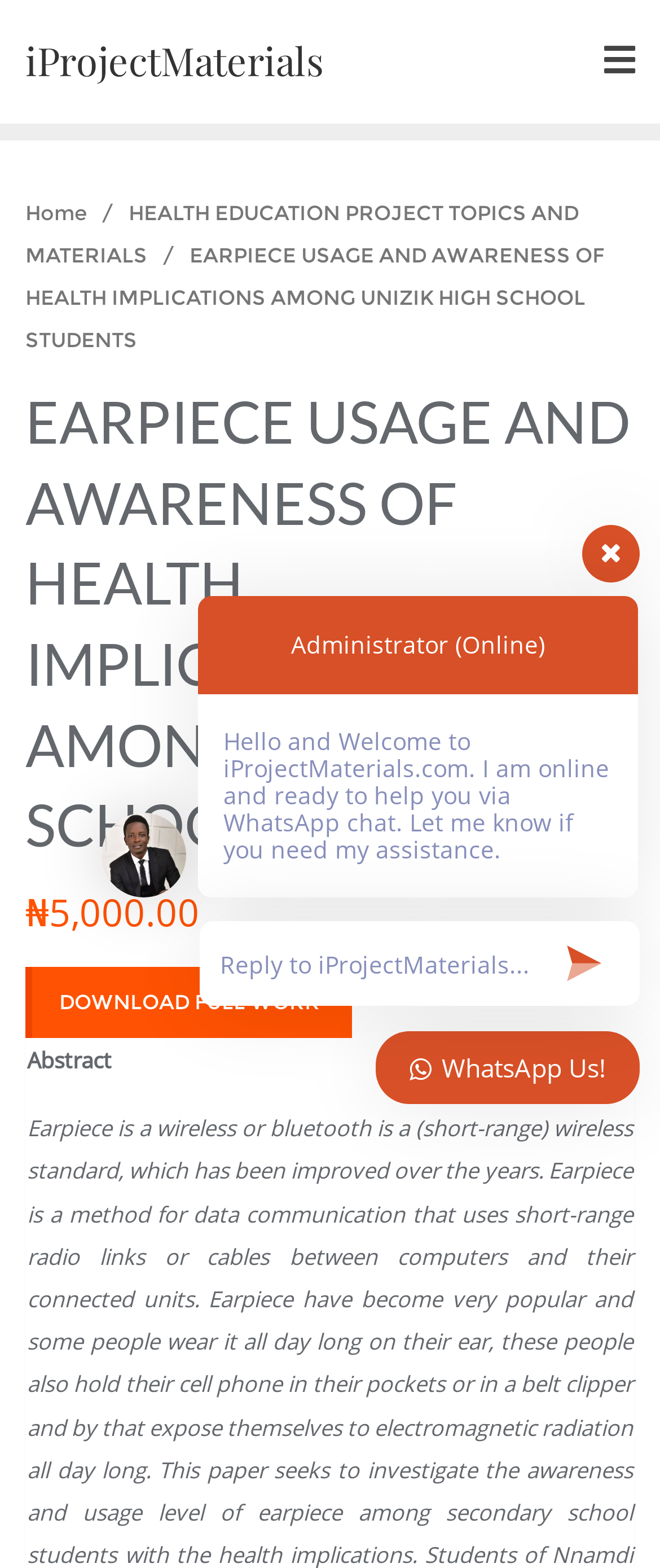Extract the text of the main heading from the webpage.

EARPIECE USAGE AND AWARENESS OF HEALTH IMPLICATIONS AMONG UNIZIK HIGH SCHOOL STUDENTS